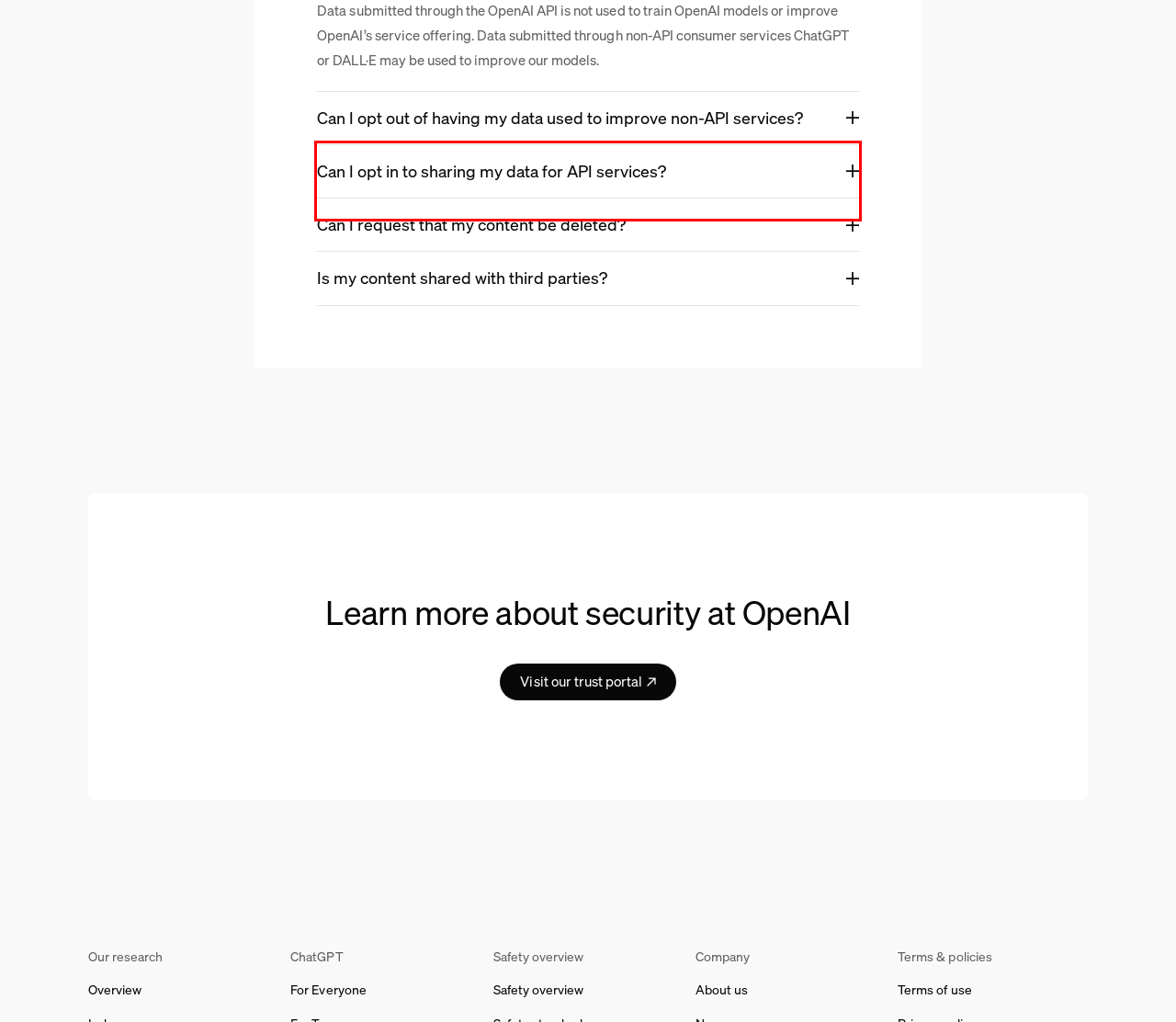Please examine the screenshot of the webpage and read the text present within the red rectangle bounding box.

You can request to opt out of having your data used to improve our non-API services by filling out this form (opens in a new window) with your organization ID (opens in a new window) and email address associated with the owner of the account.